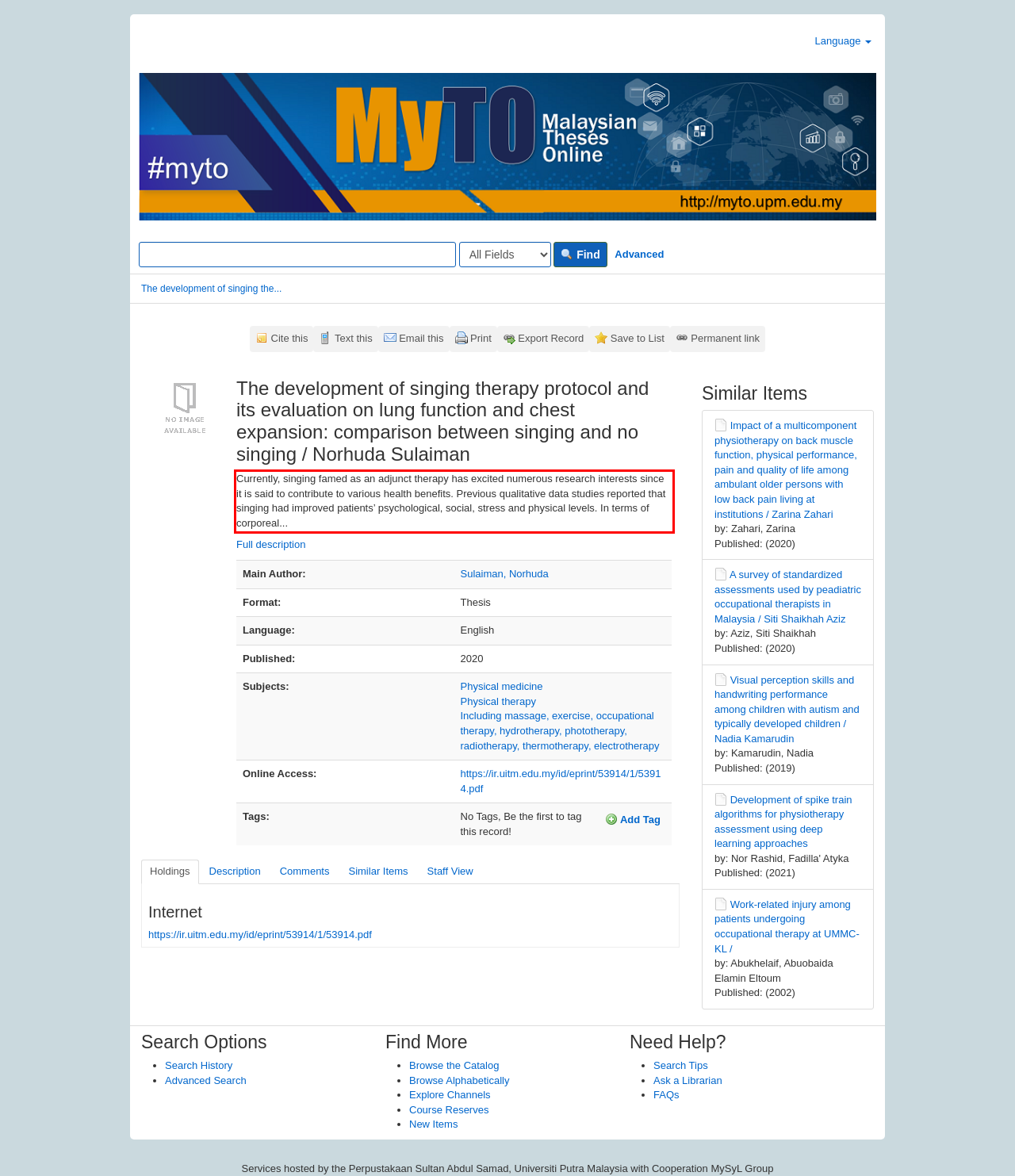Please perform OCR on the UI element surrounded by the red bounding box in the given webpage screenshot and extract its text content.

Currently, singing famed as an adjunct therapy has excited numerous research interests since it is said to contribute to various health benefits. Previous qualitative data studies reported that singing had improved patients’ psychological, social, stress and physical levels. In terms of corporeal...